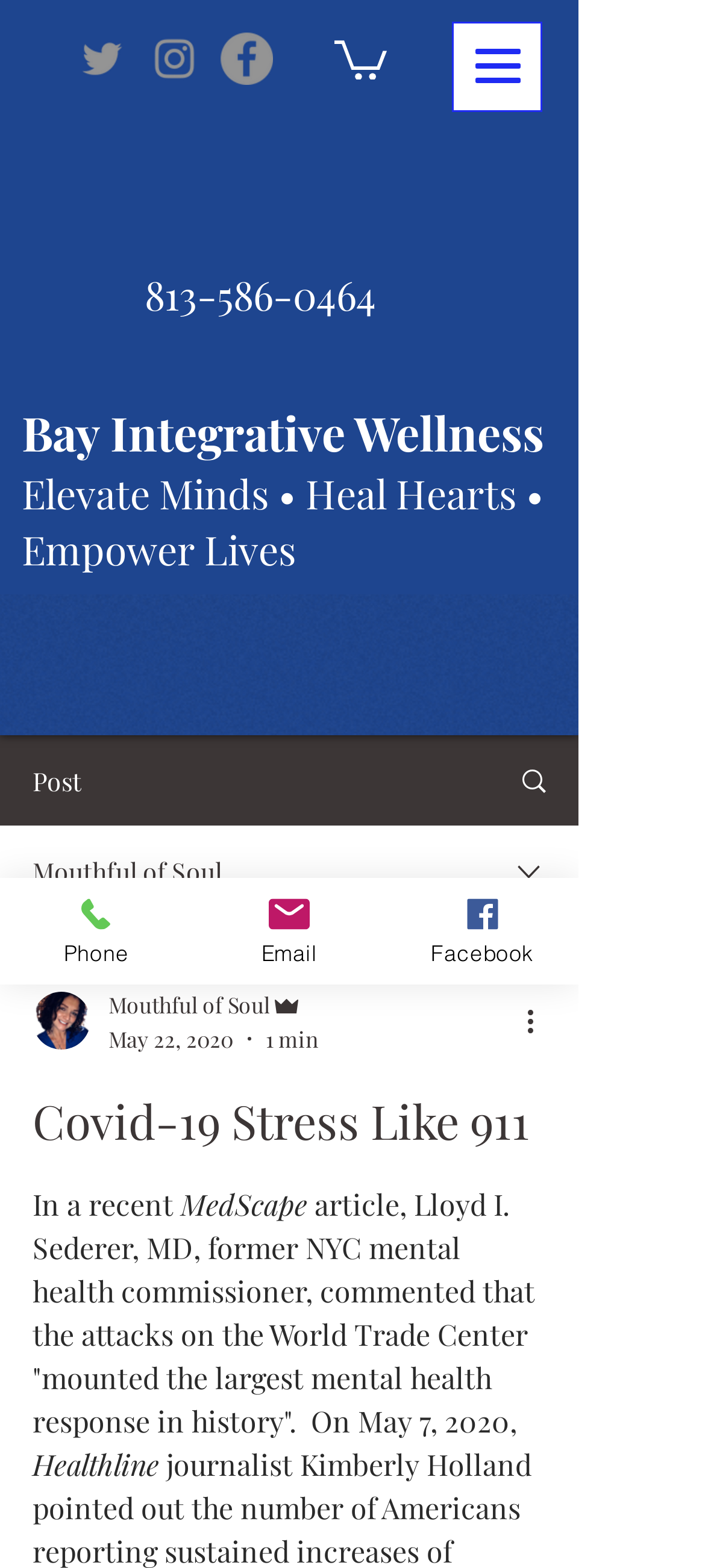Construct a comprehensive description capturing every detail on the webpage.

The webpage is about Bay Integrative Wellness, a mental health organization. At the top, there is a social bar with three icons: Twitter, Instagram, and Facebook. Below the social bar, there is a navigation menu button on the right side. 

On the left side, there is a heading with the phone number "813-586-0464" and the organization's name "Bay Integrative Wellness". Below the heading, there is a tagline "Elevate Minds • Heal Hearts • Empower Lives". 

The main content of the webpage is an article titled "Covid-19 Stress Like 911". The article starts with a quote from a MedScape article, where Lloyd I. Sederer, MD, former NYC mental health commissioner, comments on the mental health response to the 9/11 attacks. The article also mentions Healthline.

On the right side of the article, there is a section with a profile picture of the writer, the article title "Mouthful of Soul", and the date "May 22, 2020". There are also buttons for more actions and a combobox with options.

At the bottom of the page, there are three links: "Phone", "Email", and "Facebook", each with an accompanying icon.